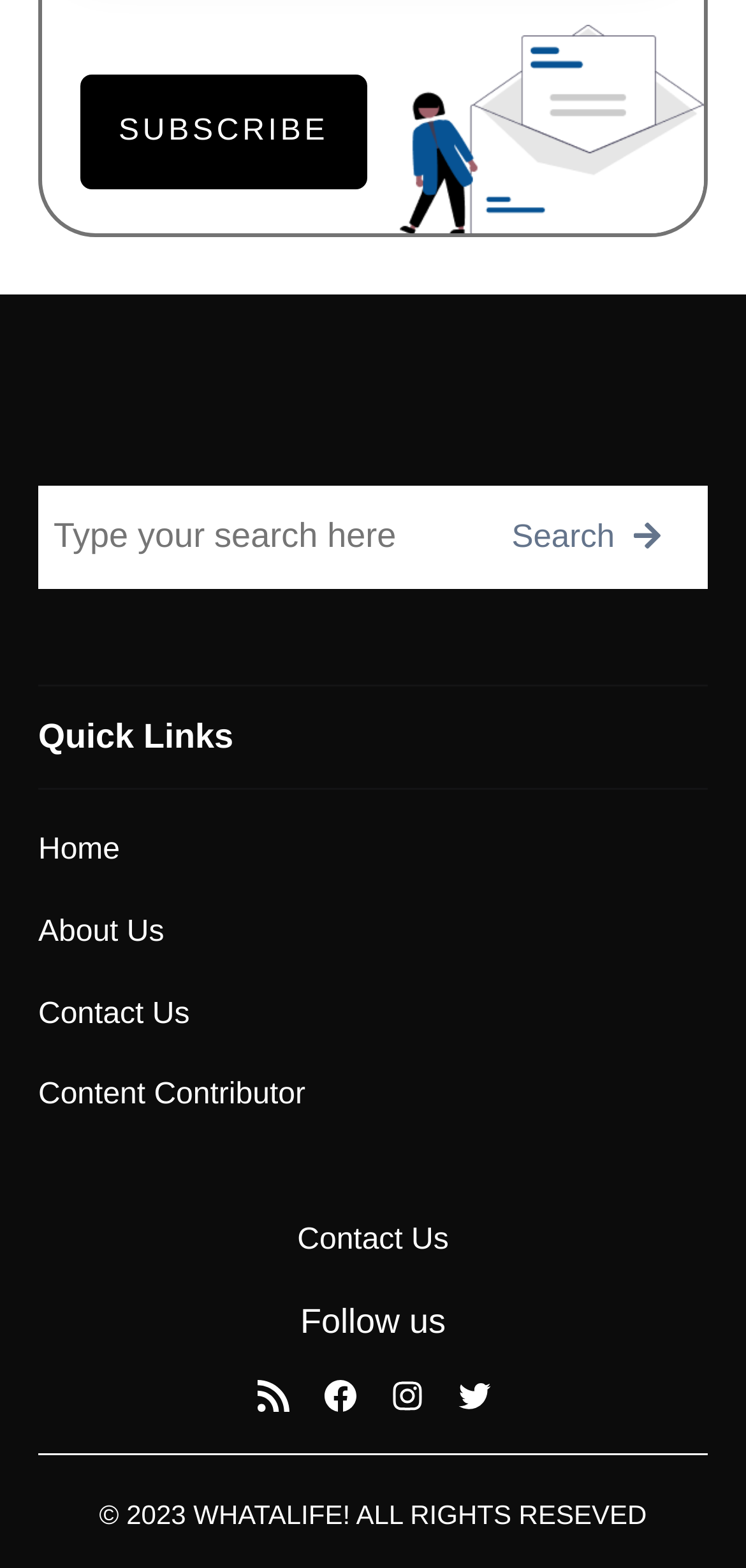Please predict the bounding box coordinates (top-left x, top-left y, bottom-right x, bottom-right y) for the UI element in the screenshot that fits the description: Contact Us

[0.399, 0.775, 0.601, 0.795]